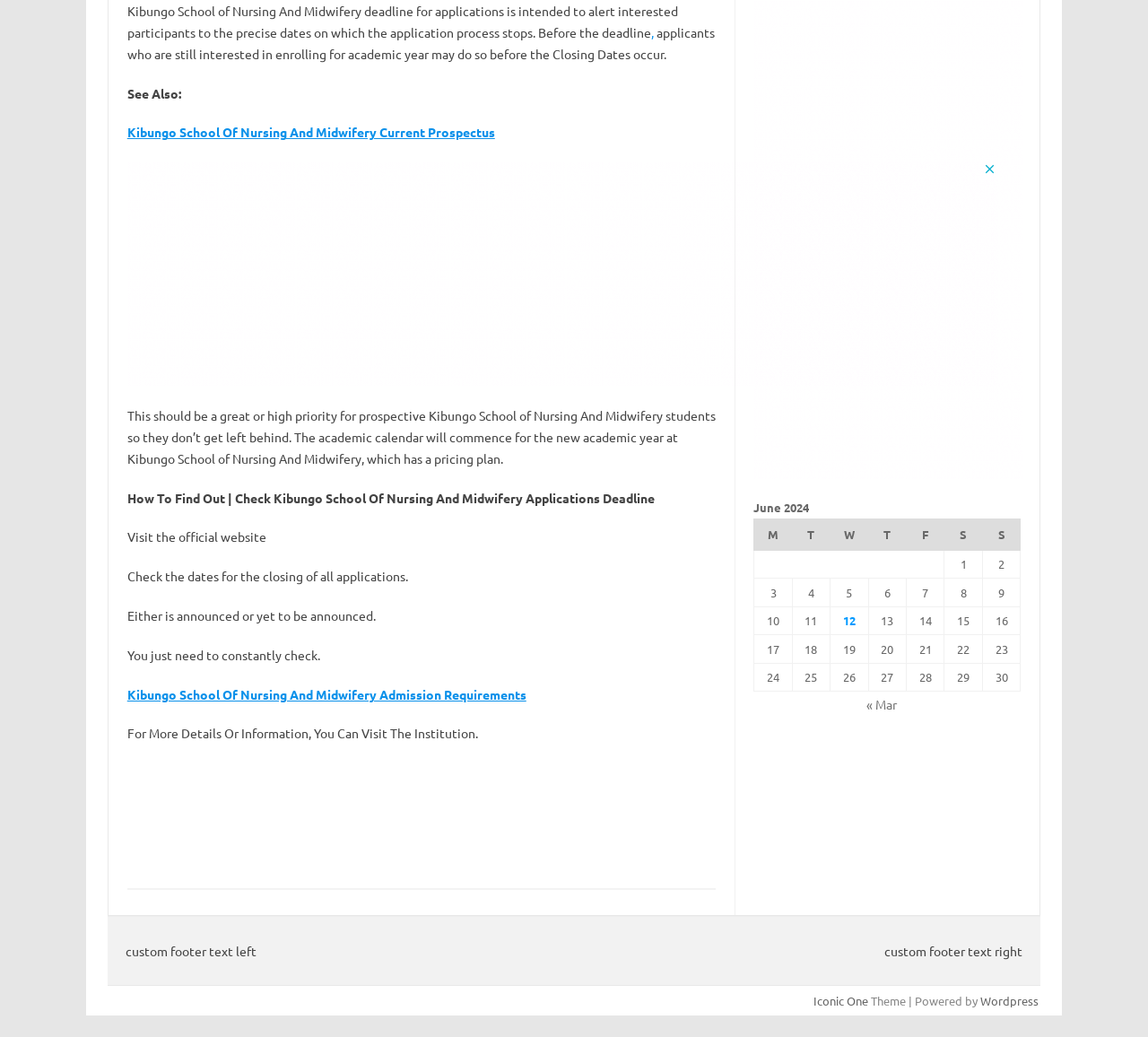Find the bounding box of the UI element described as follows: "Iconic One".

[0.709, 0.958, 0.756, 0.973]